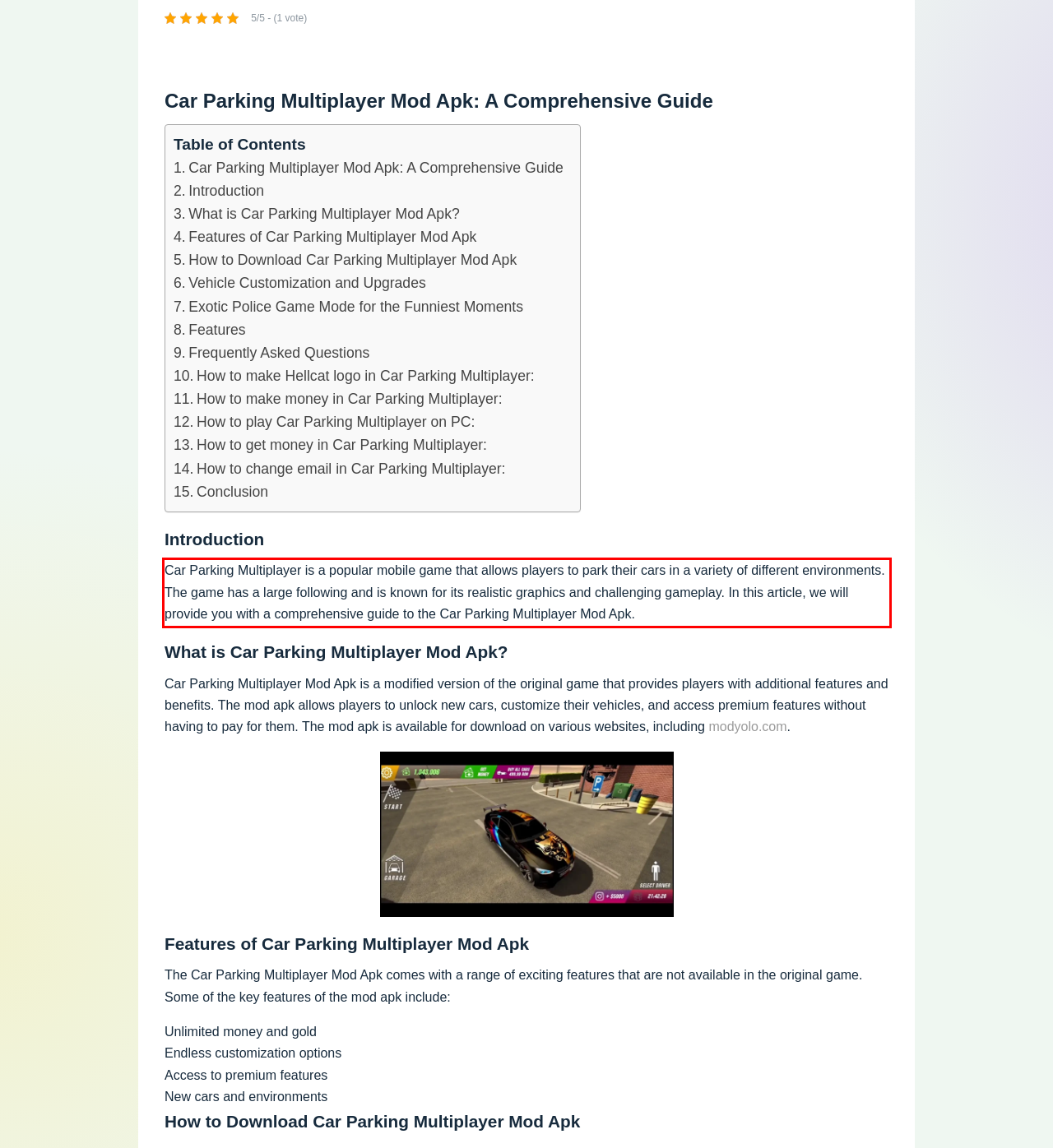Analyze the screenshot of the webpage and extract the text from the UI element that is inside the red bounding box.

Car Parking Multiplayer is a popular mobile game that allows players to park their cars in a variety of different environments. The game has a large following and is known for its realistic graphics and challenging gameplay. In this article, we will provide you with a comprehensive guide to the Car Parking Multiplayer Mod Apk.